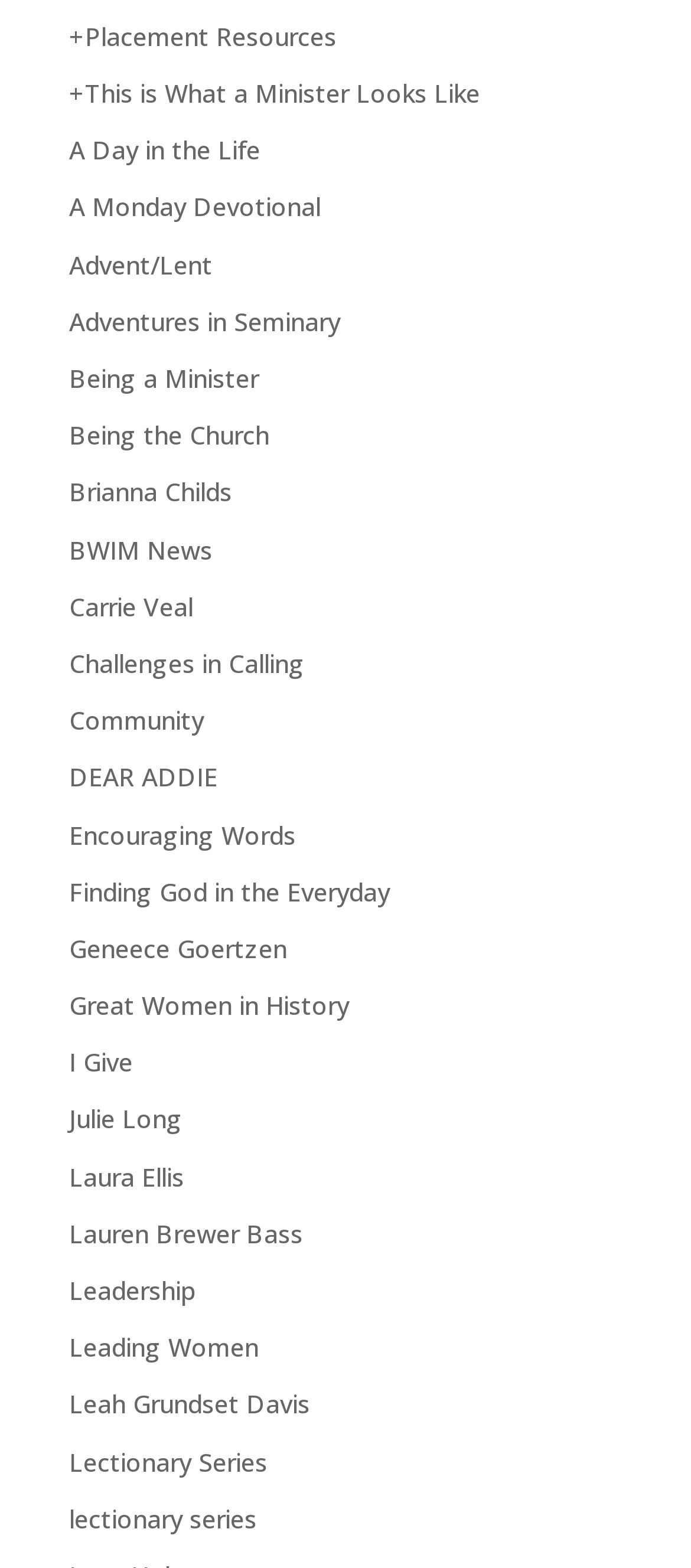Give a concise answer using one word or a phrase to the following question:
Is there a link about 'Leading Women' on this webpage?

Yes